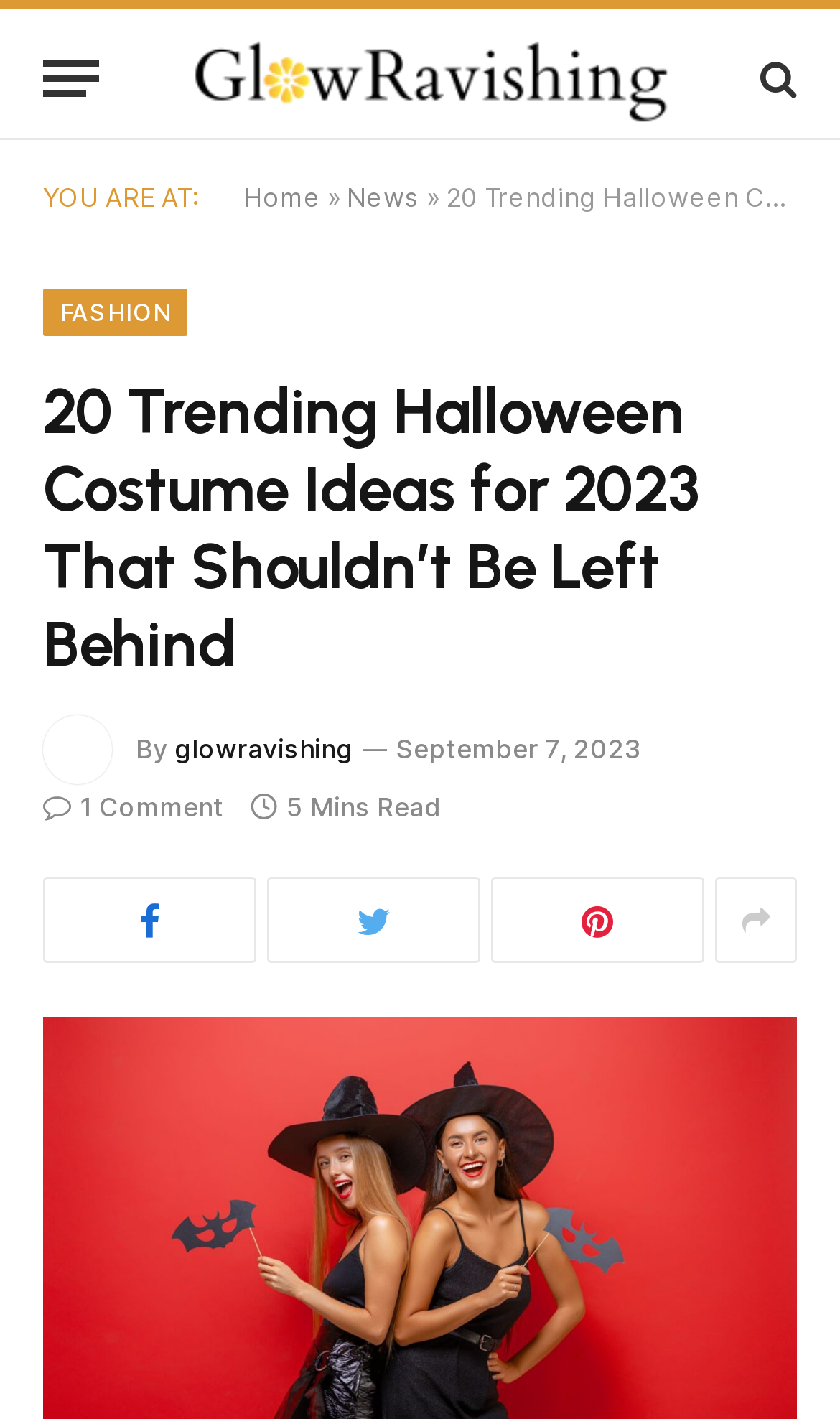Determine the coordinates of the bounding box for the clickable area needed to execute this instruction: "Go to Emergency Medicine".

None